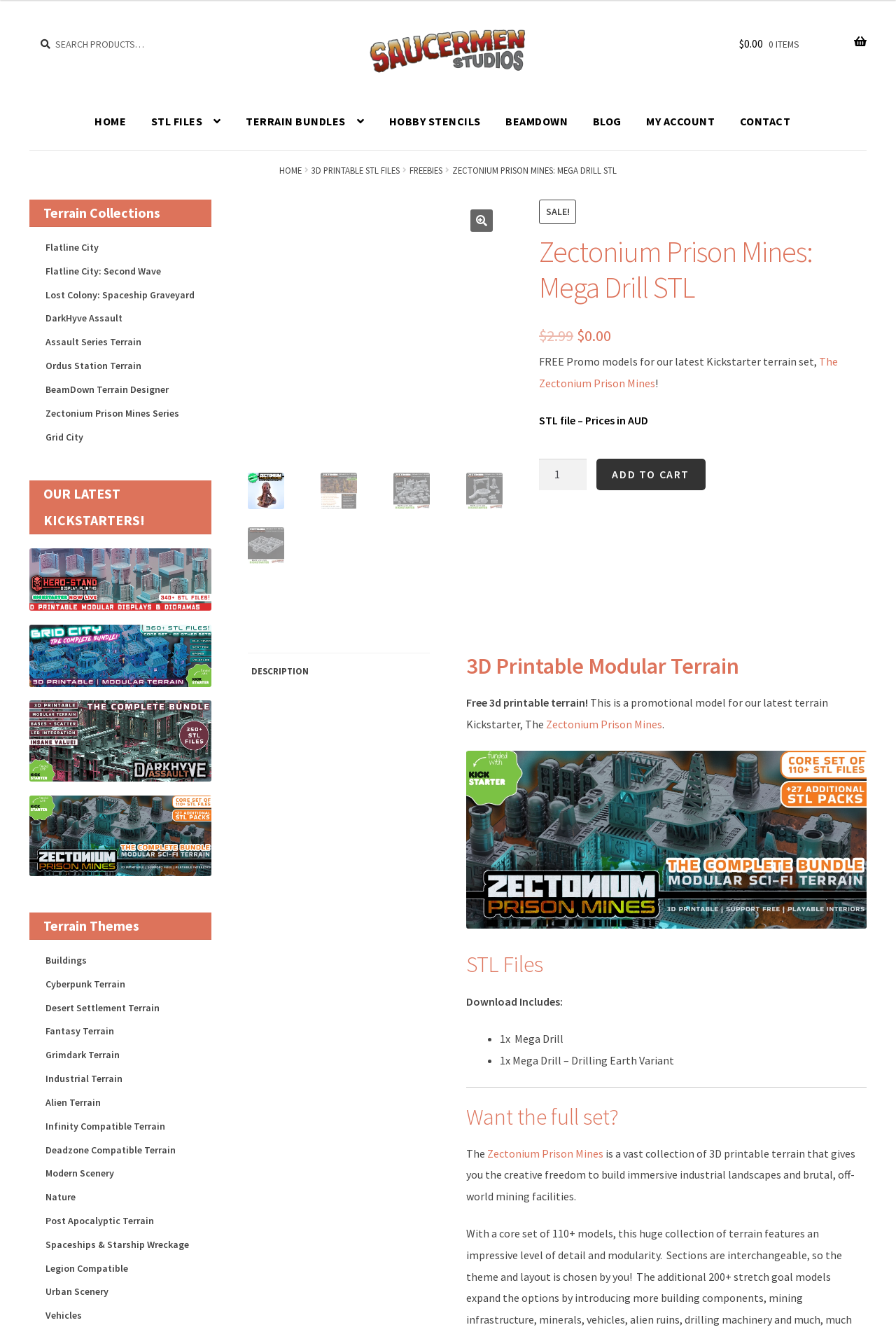What is the name of the 3D printable terrain?
Answer the question based on the image using a single word or a brief phrase.

Zectonium Prison Mines: Mega Drill STL